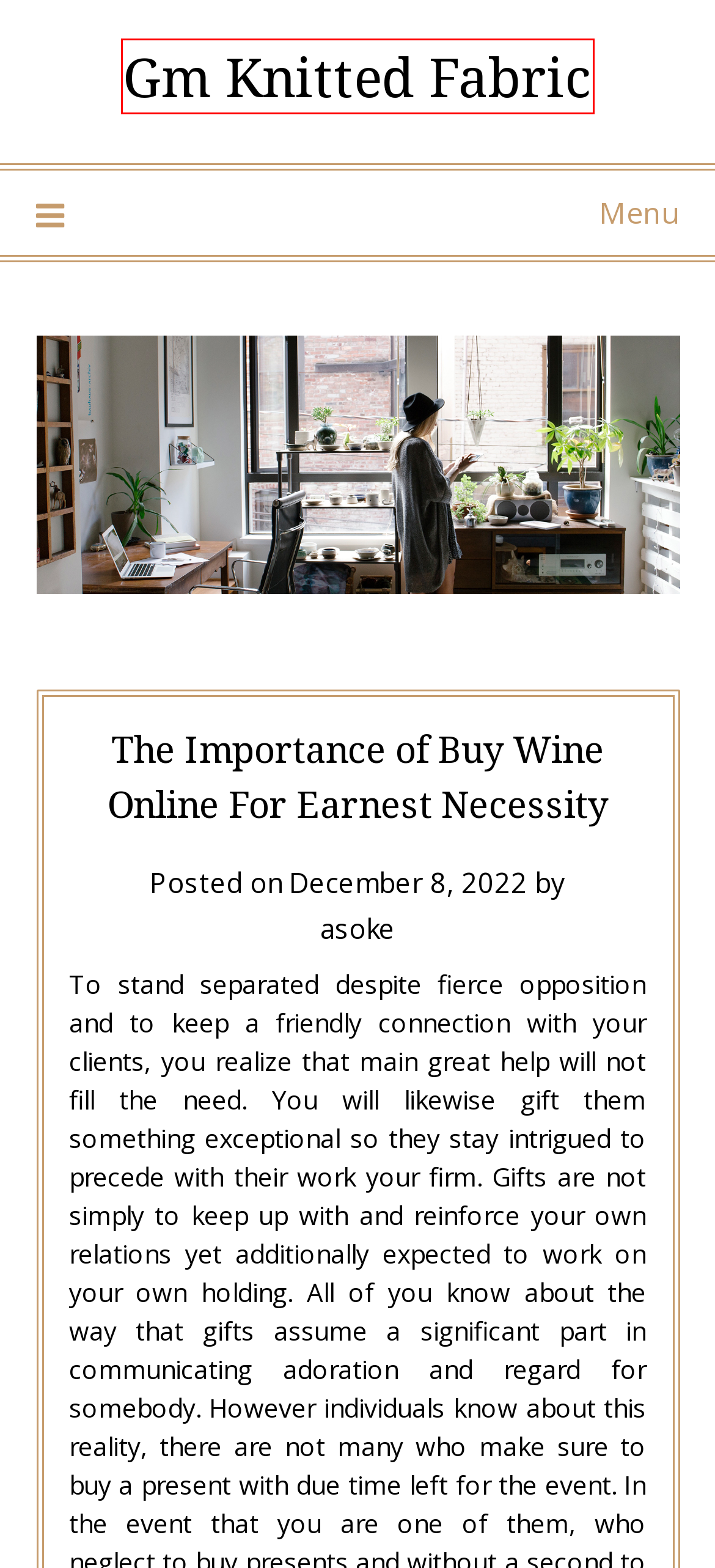Observe the provided screenshot of a webpage with a red bounding box around a specific UI element. Choose the webpage description that best fits the new webpage after you click on the highlighted element. These are your options:
A. April 2024 – Gm Knitted Fabric
B. Beauty – Gm Knitted Fabric
C. asoke – Gm Knitted Fabric
D. Gm Knitted Fabric
E. The Pulse of the Game – How Sports Broadcasting Captures Emotion – Gm Knitted Fabric
F. February 2022 – Gm Knitted Fabric
G. October 2022 – Gm Knitted Fabric
H. February 2024 – Gm Knitted Fabric

D